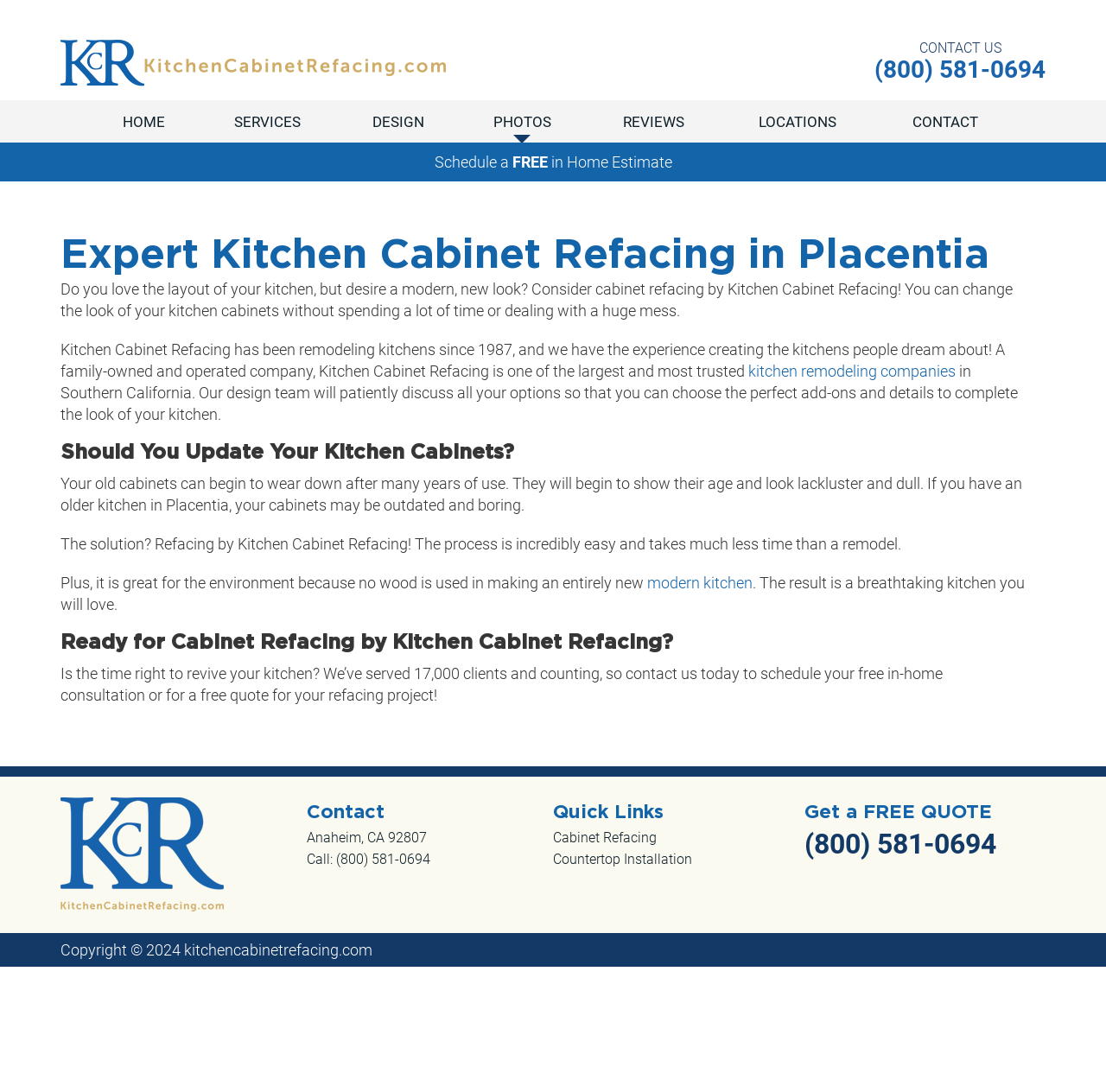What is the benefit of refacing kitchen cabinets?
Please provide a single word or phrase based on the screenshot.

Environmentally friendly